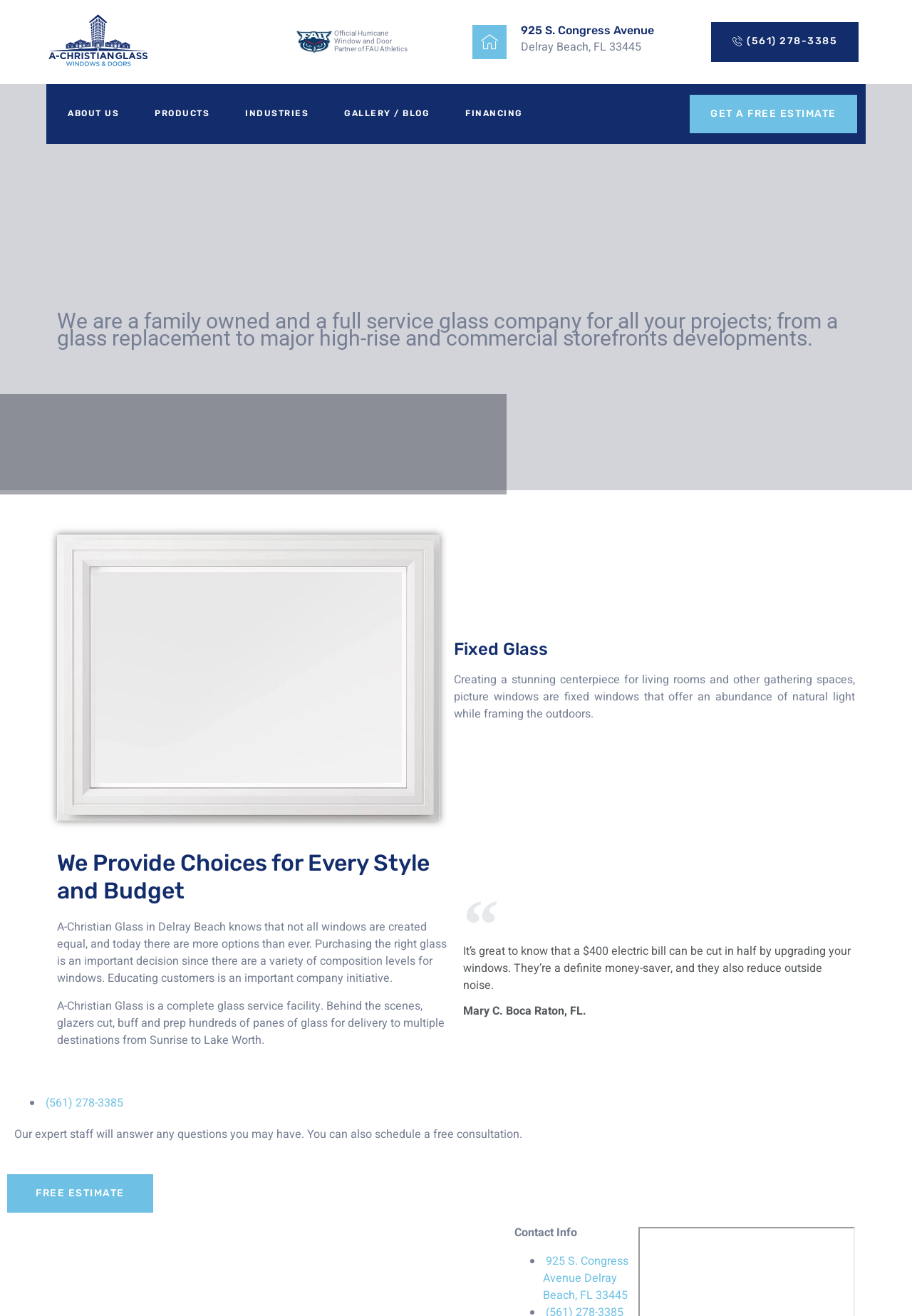Find the bounding box coordinates of the element's region that should be clicked in order to follow the given instruction: "Click the 'GET A FREE ESTIMATE' button". The coordinates should consist of four float numbers between 0 and 1, i.e., [left, top, right, bottom].

[0.756, 0.072, 0.94, 0.101]